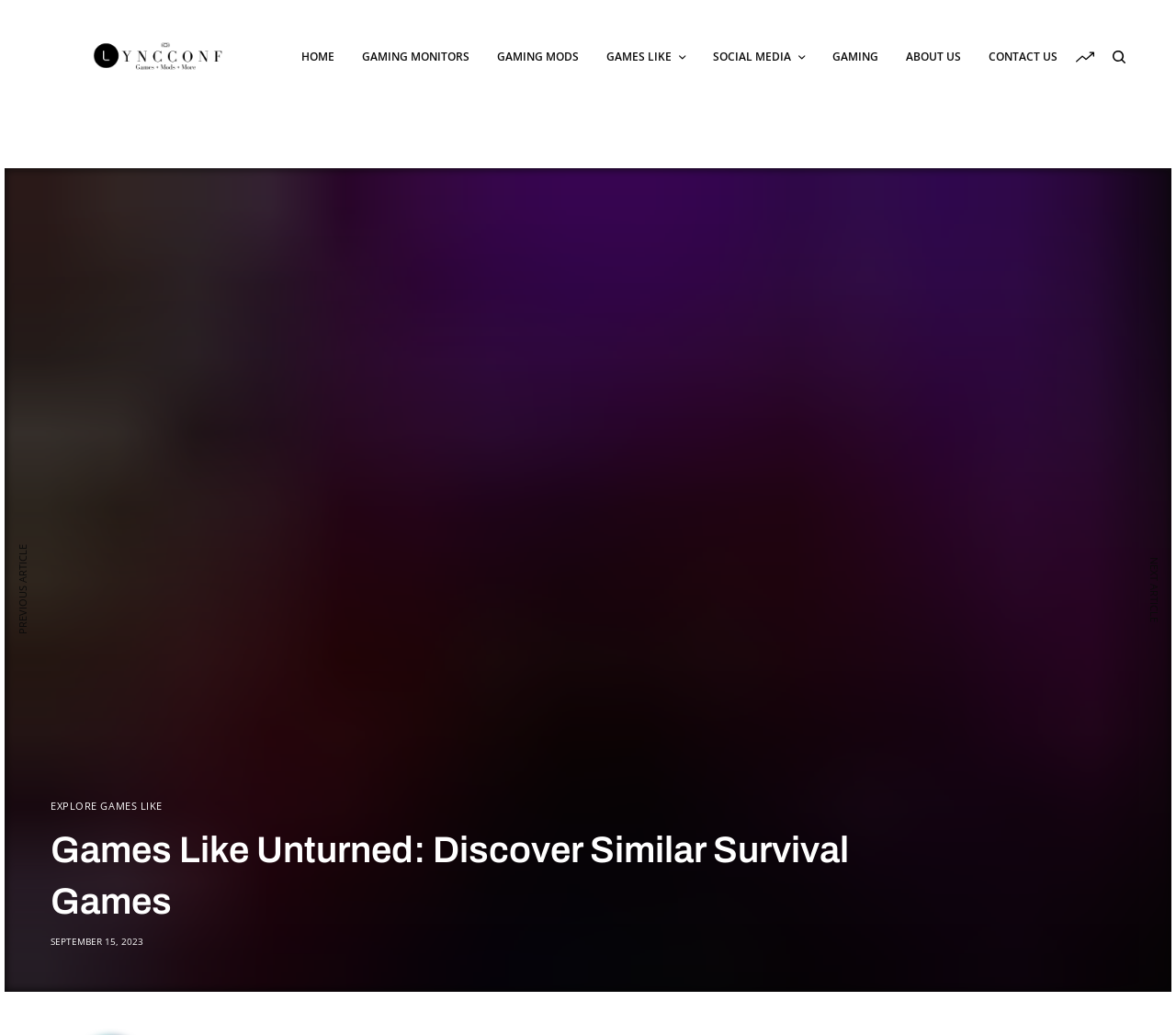Please determine the bounding box coordinates of the section I need to click to accomplish this instruction: "view contact us".

[0.841, 0.0, 0.899, 0.11]